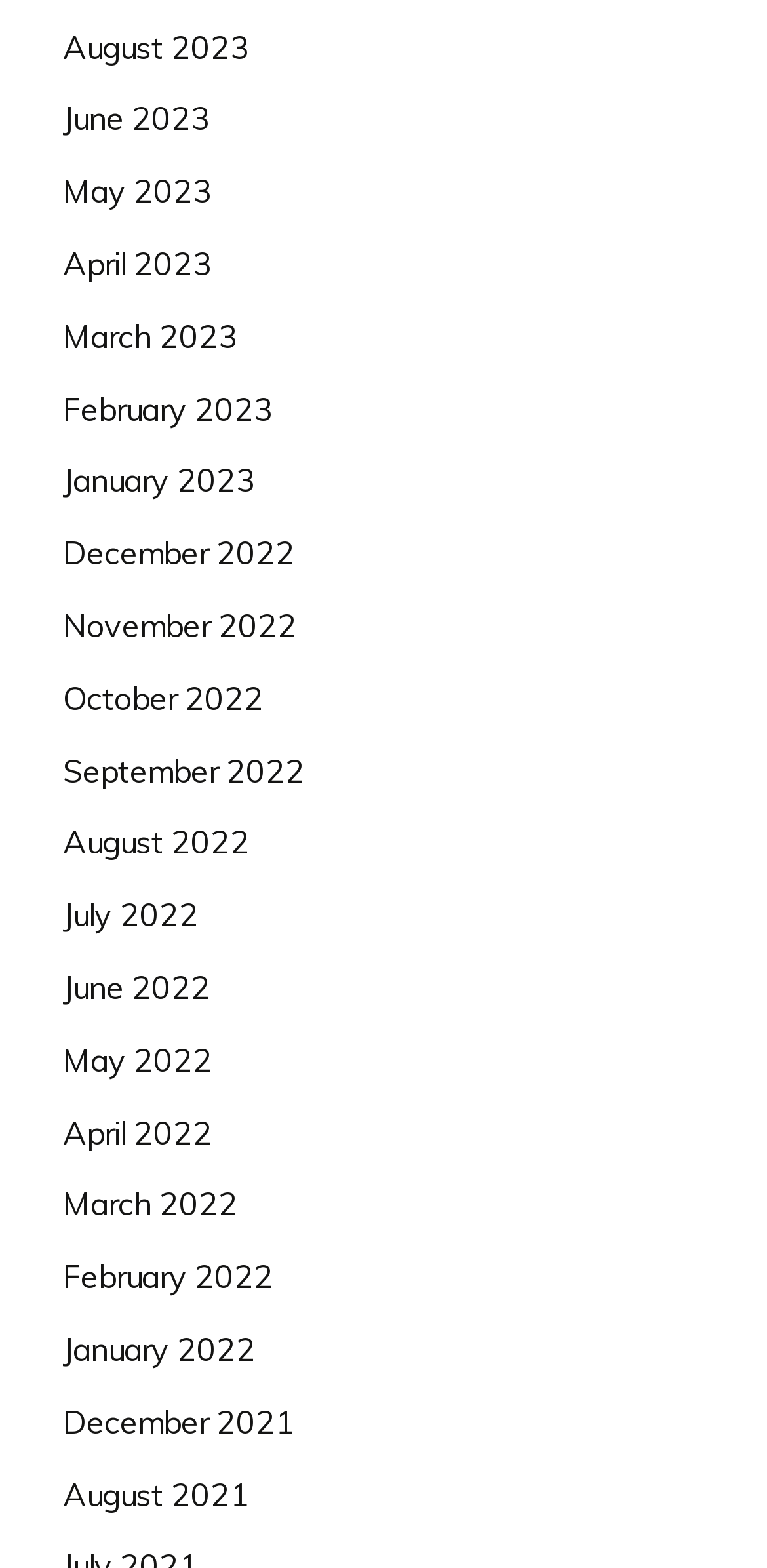Extract the bounding box for the UI element that matches this description: "June 2022".

[0.082, 0.617, 0.274, 0.642]